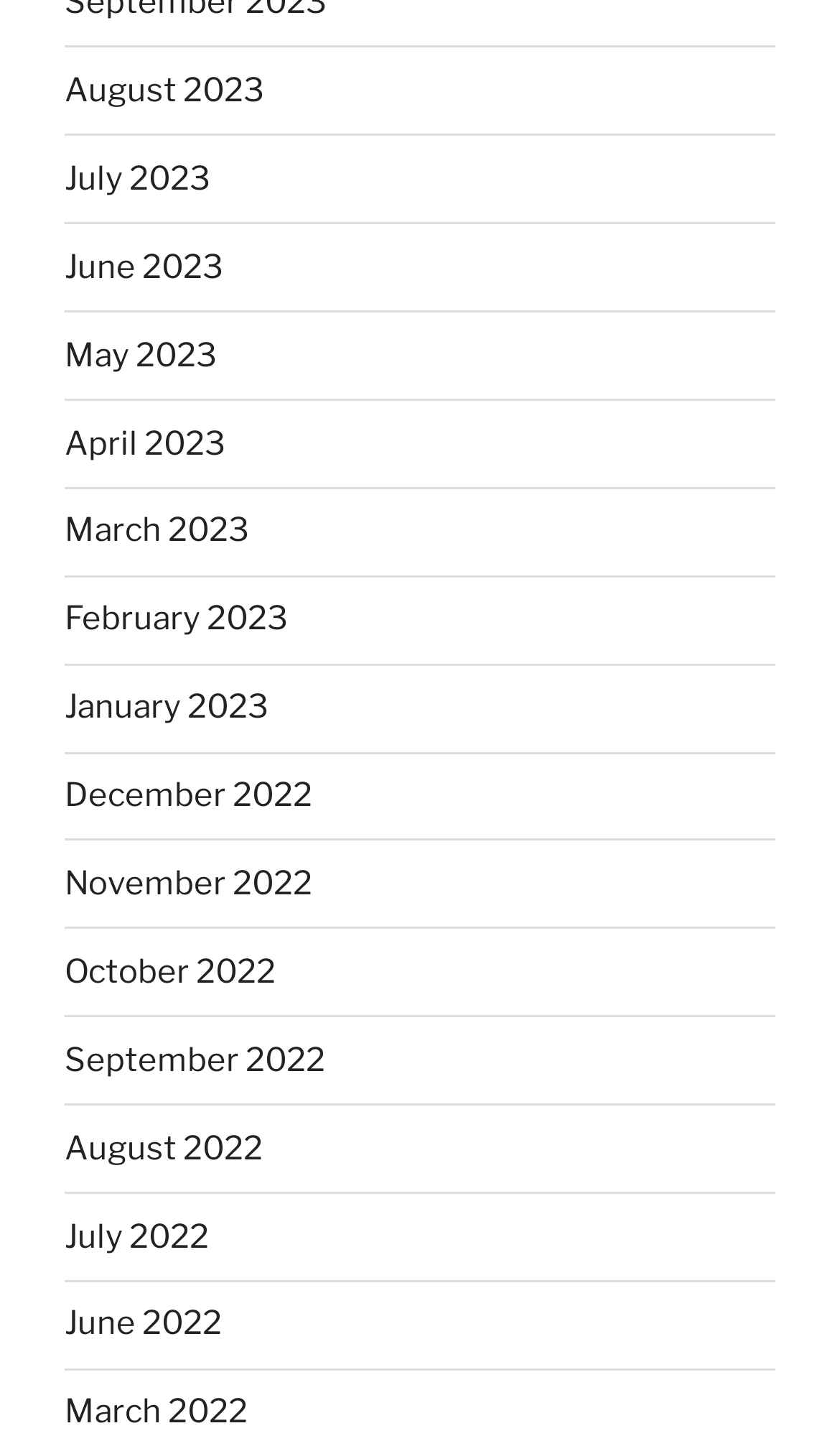Based on the element description September 2022, identify the bounding box of the UI element in the given webpage screenshot. The coordinates should be in the format (top-left x, top-left y, bottom-right x, bottom-right y) and must be between 0 and 1.

[0.077, 0.722, 0.387, 0.749]